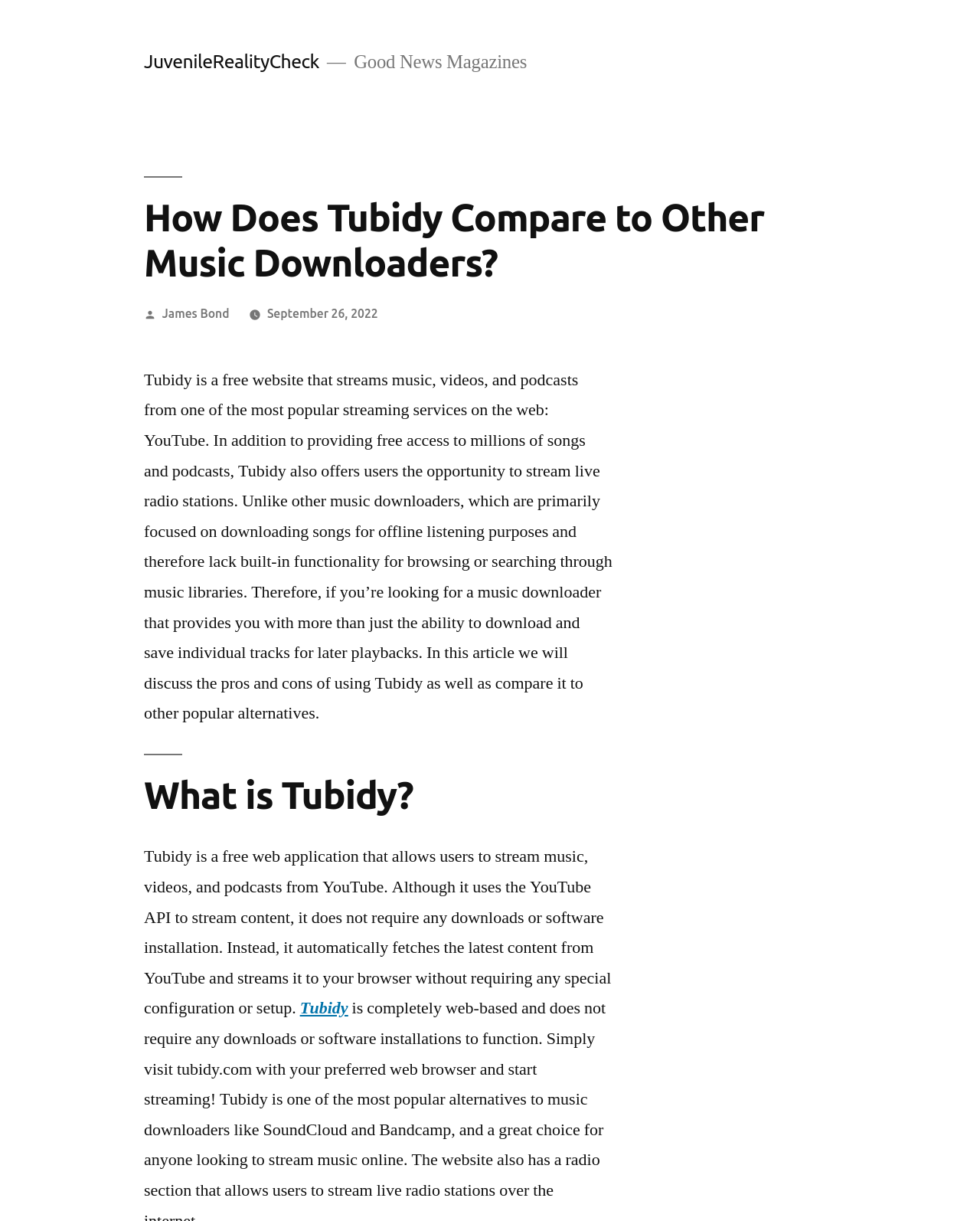Provide the bounding box coordinates in the format (top-left x, top-left y, bottom-right x, bottom-right y). All values are floating point numbers between 0 and 1. Determine the bounding box coordinate of the UI element described as: Tubidy

[0.306, 0.817, 0.355, 0.835]